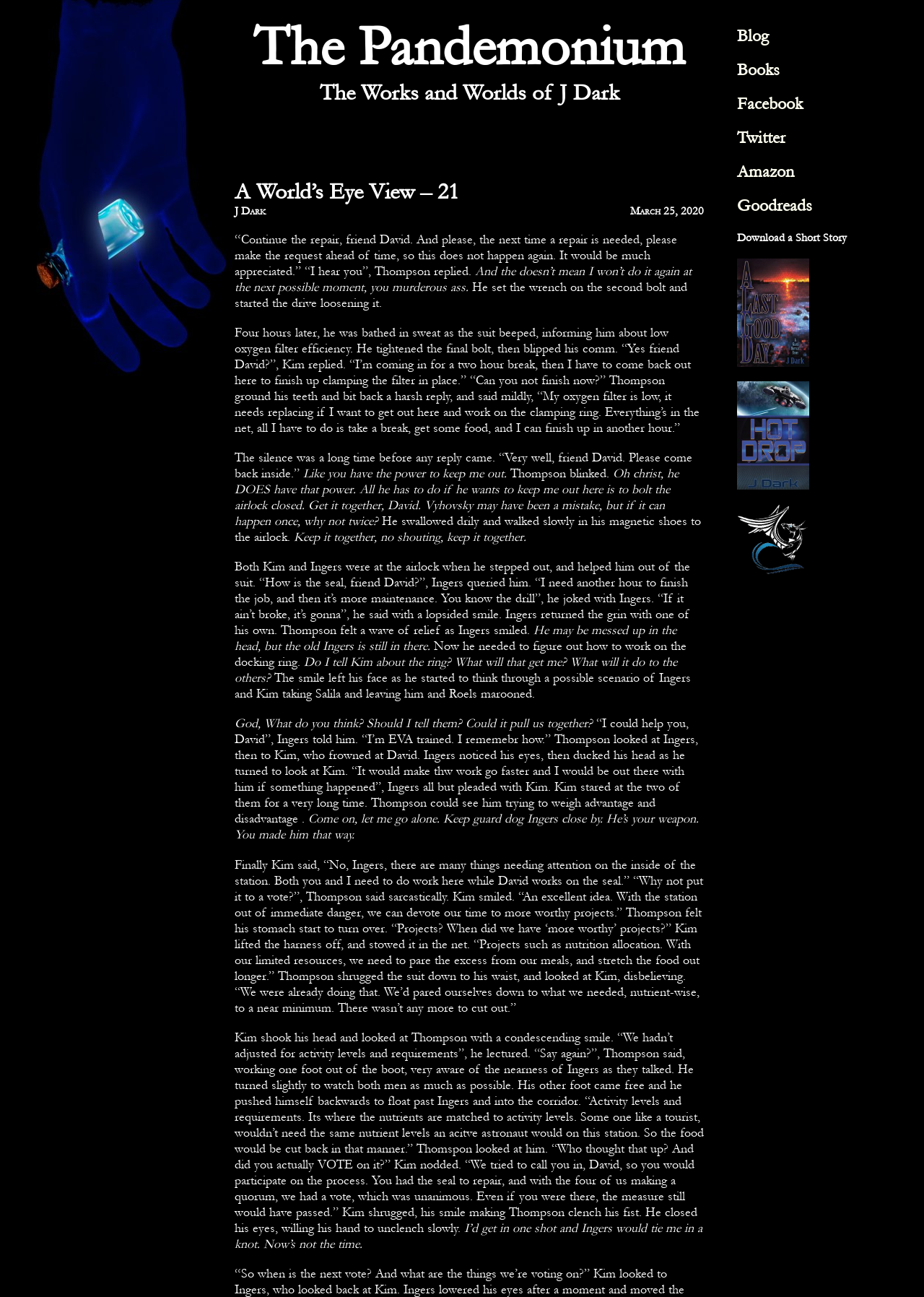Please specify the bounding box coordinates of the clickable region necessary for completing the following instruction: "Click on the 'Log in' link". The coordinates must consist of four float numbers between 0 and 1, i.e., [left, top, right, bottom].

None